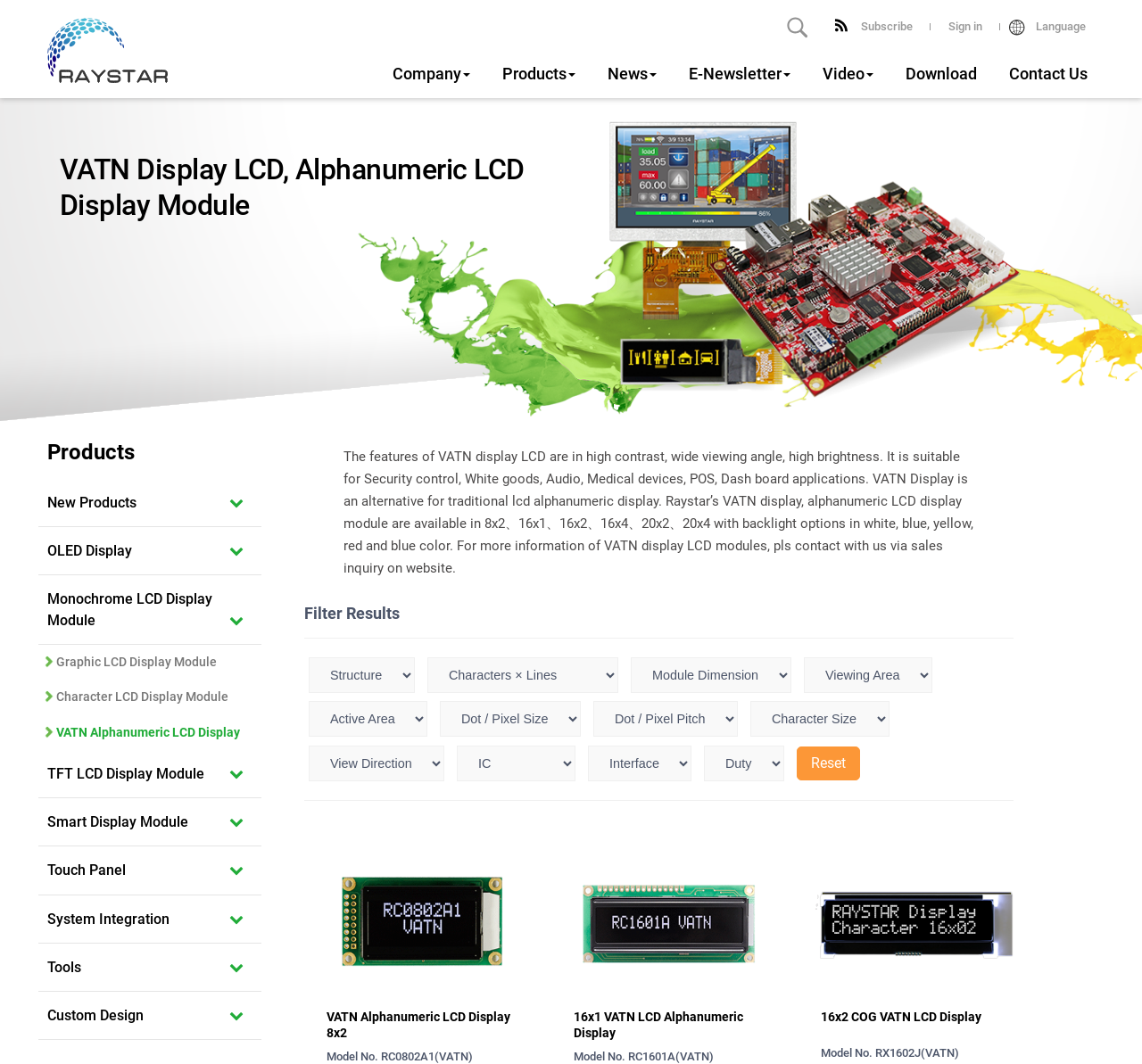Identify the main heading of the webpage and provide its text content.

VATN Display LCD, Alphanumeric LCD Display Module  